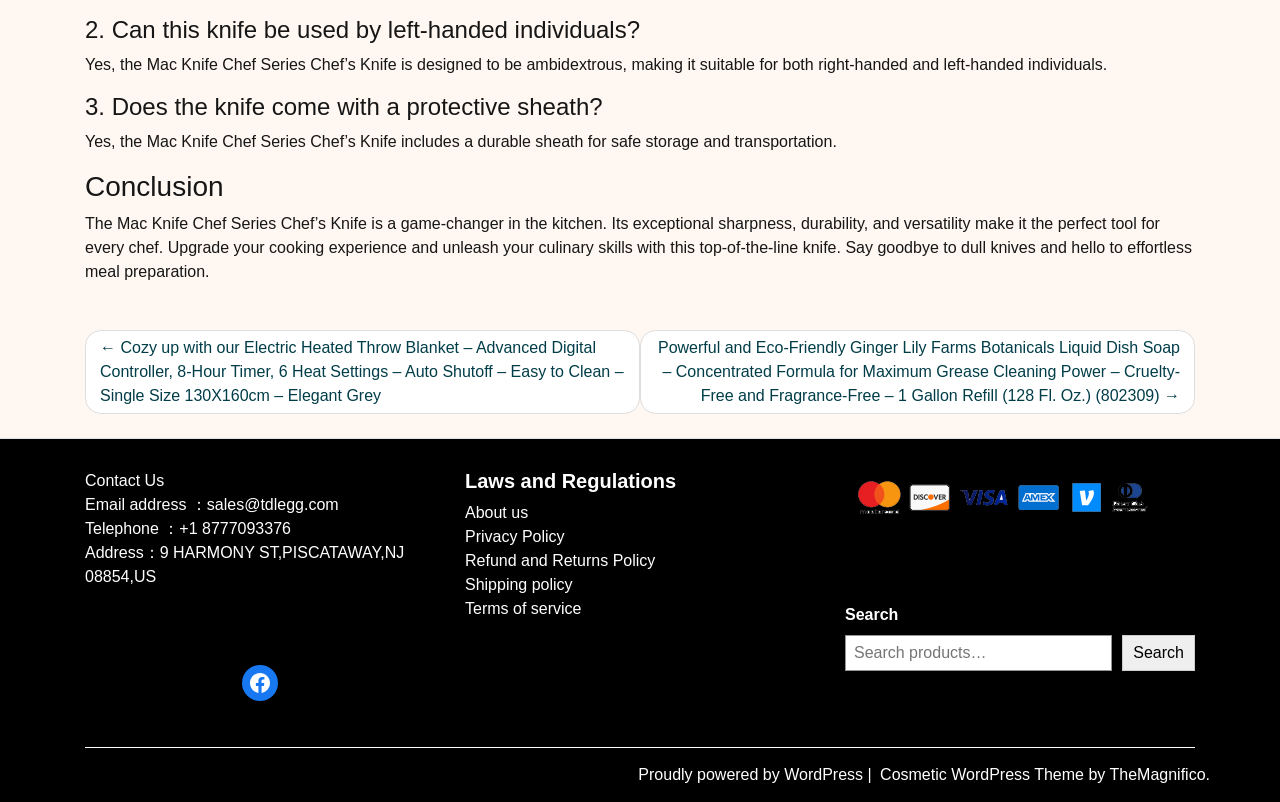Identify the bounding box coordinates of the specific part of the webpage to click to complete this instruction: "Read the 'Proving Relativity Wrong (Part 5)' article".

None